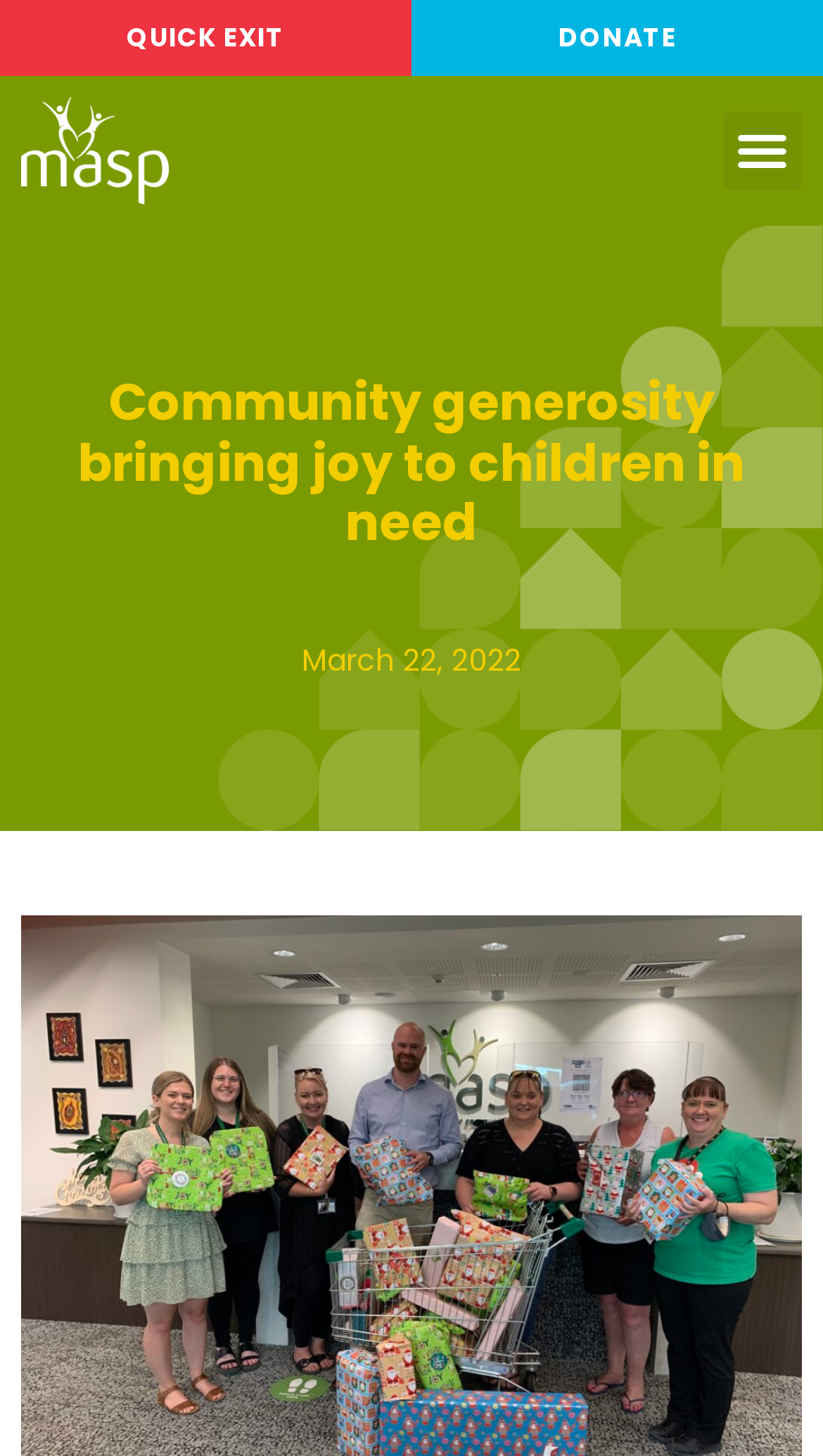Provide a one-word or one-phrase answer to the question:
What is the theme of the webpage?

Charity and community support